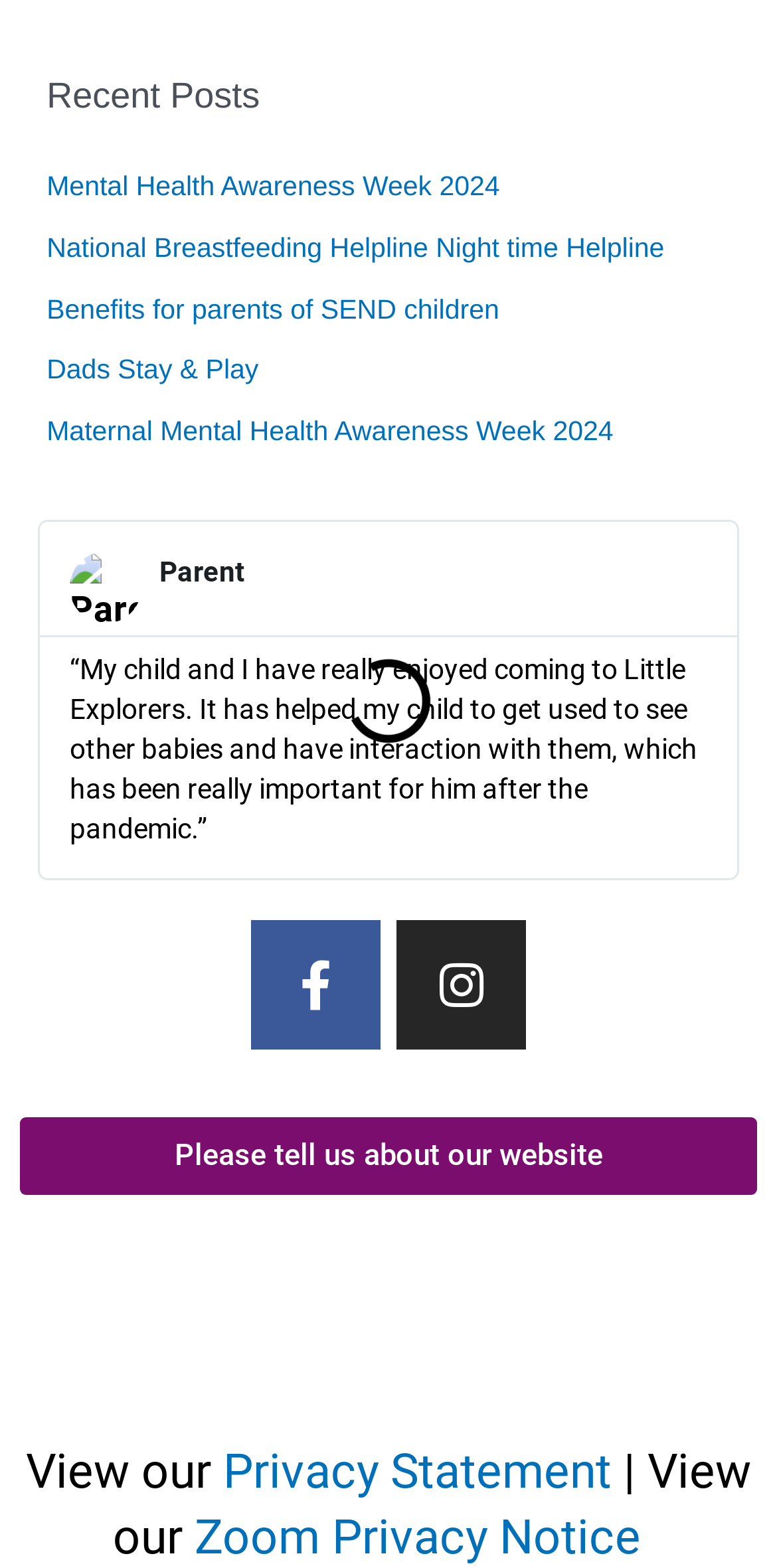Please identify the bounding box coordinates of the element that needs to be clicked to execute the following command: "View the Privacy Statement". Provide the bounding box using four float numbers between 0 and 1, formatted as [left, top, right, bottom].

[0.287, 0.92, 0.787, 0.956]